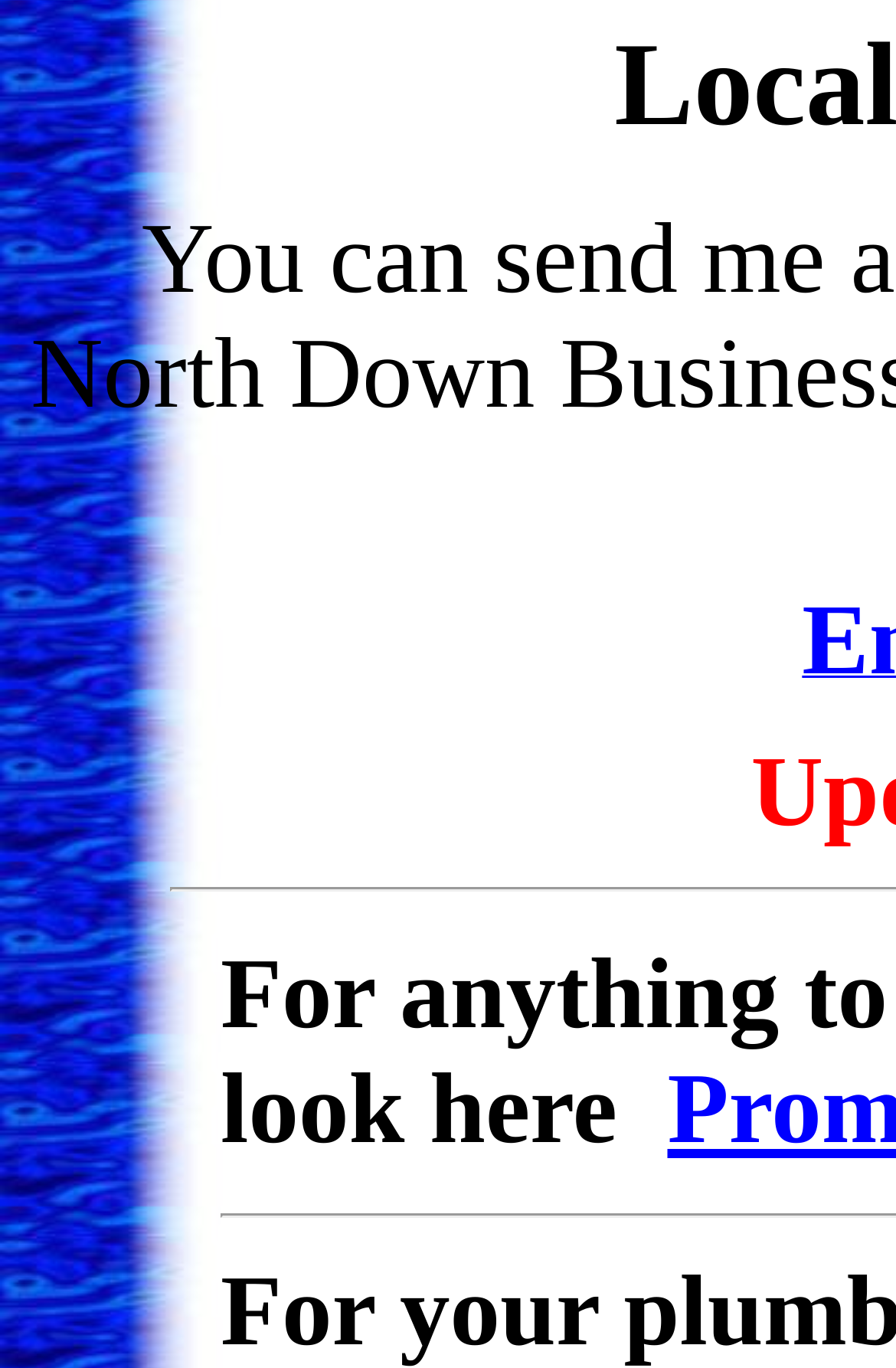Locate the primary heading on the webpage and return its text.

Local Business links